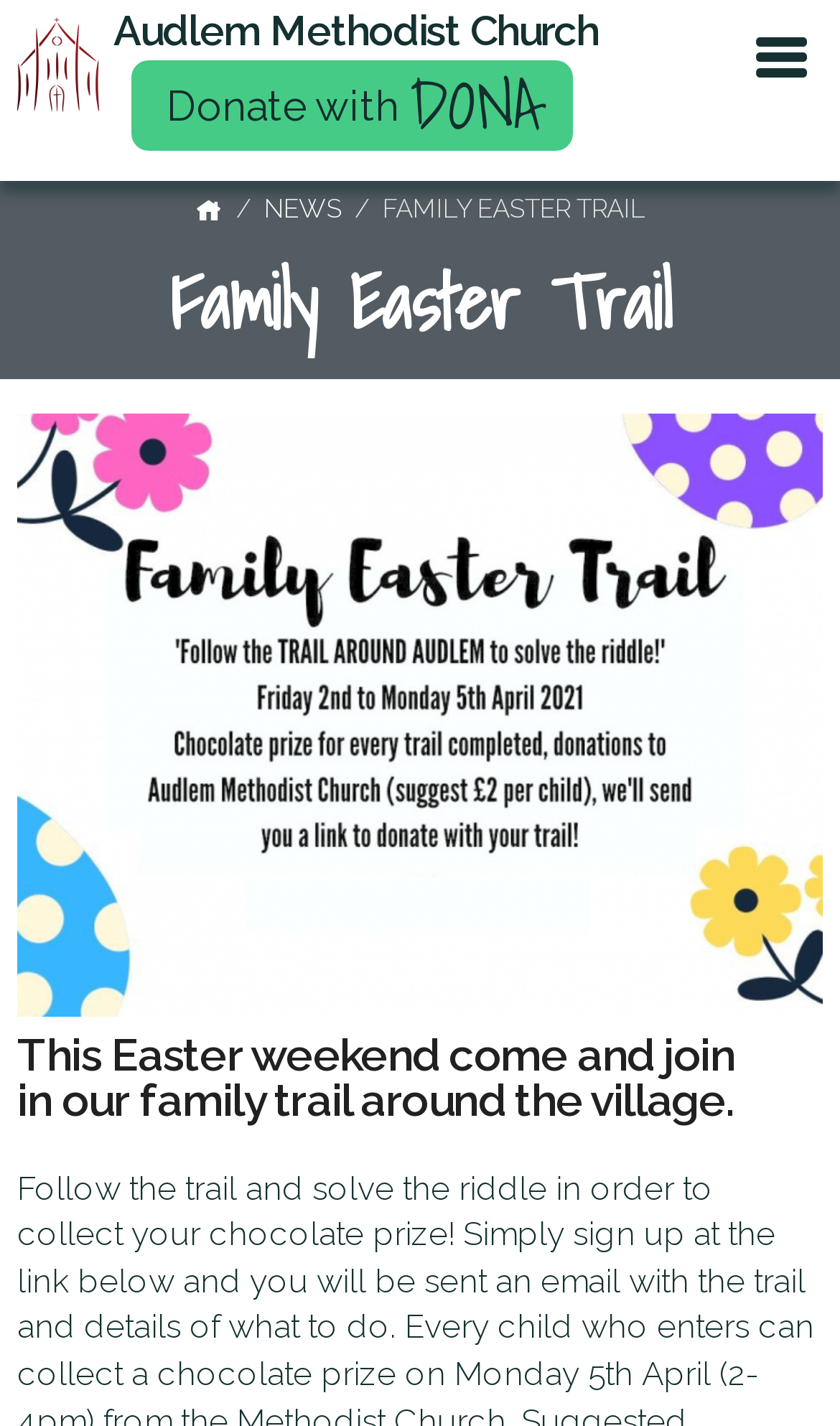Determine the bounding box for the described HTML element: "alt="easter trail 2021"". Ensure the coordinates are four float numbers between 0 and 1 in the format [left, top, right, bottom].

[0.021, 0.289, 0.979, 0.713]